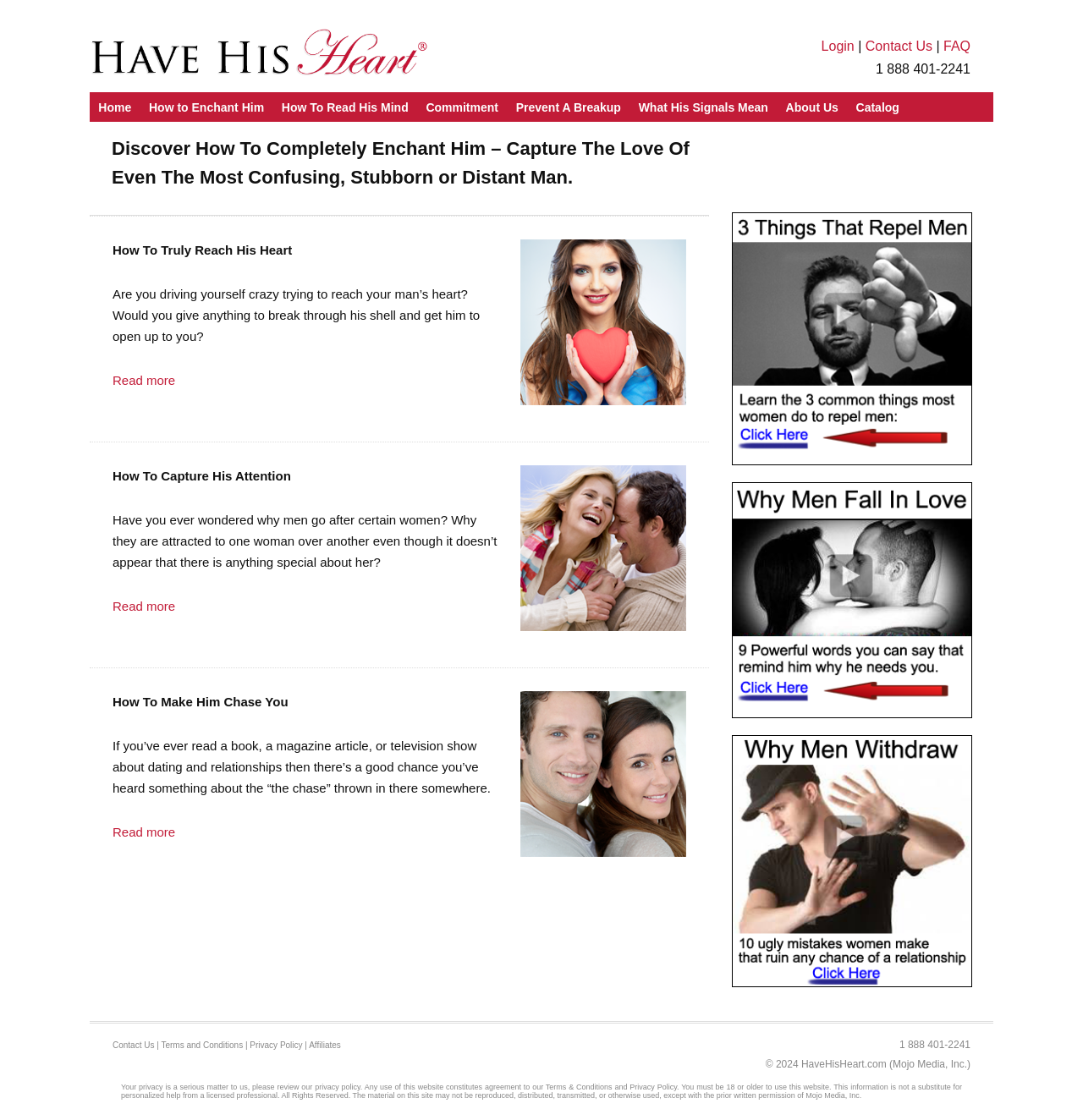Please study the image and answer the question comprehensively:
What is the company name mentioned at the bottom of the webpage?

I found the company name by looking at the static text elements at the bottom of the page. The company name is mentioned as 'Mojo Media, Inc.' in the copyright notice.